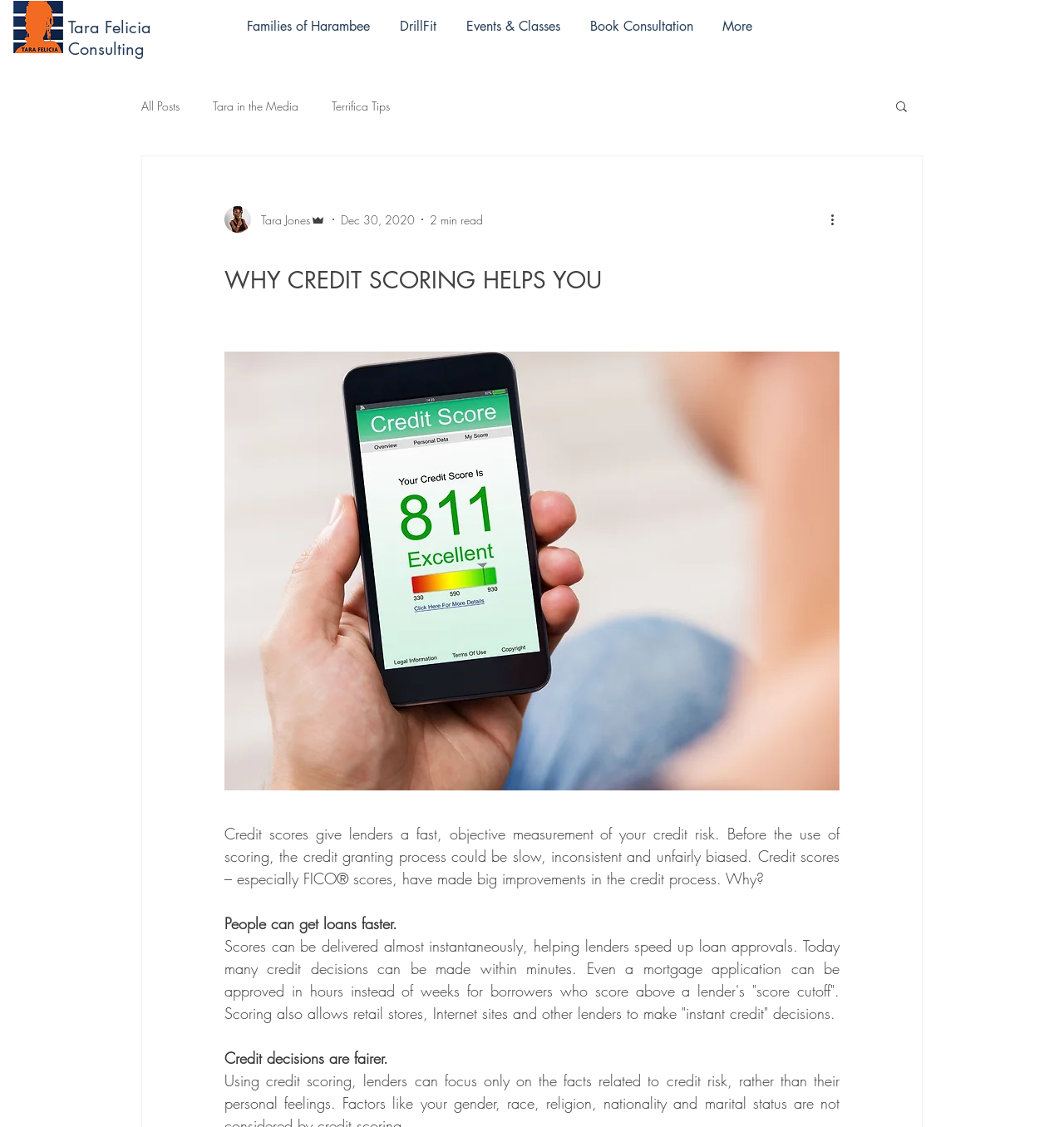Please find the bounding box coordinates of the element that needs to be clicked to perform the following instruction: "Click the TF Logo". The bounding box coordinates should be four float numbers between 0 and 1, represented as [left, top, right, bottom].

[0.012, 0.001, 0.059, 0.047]